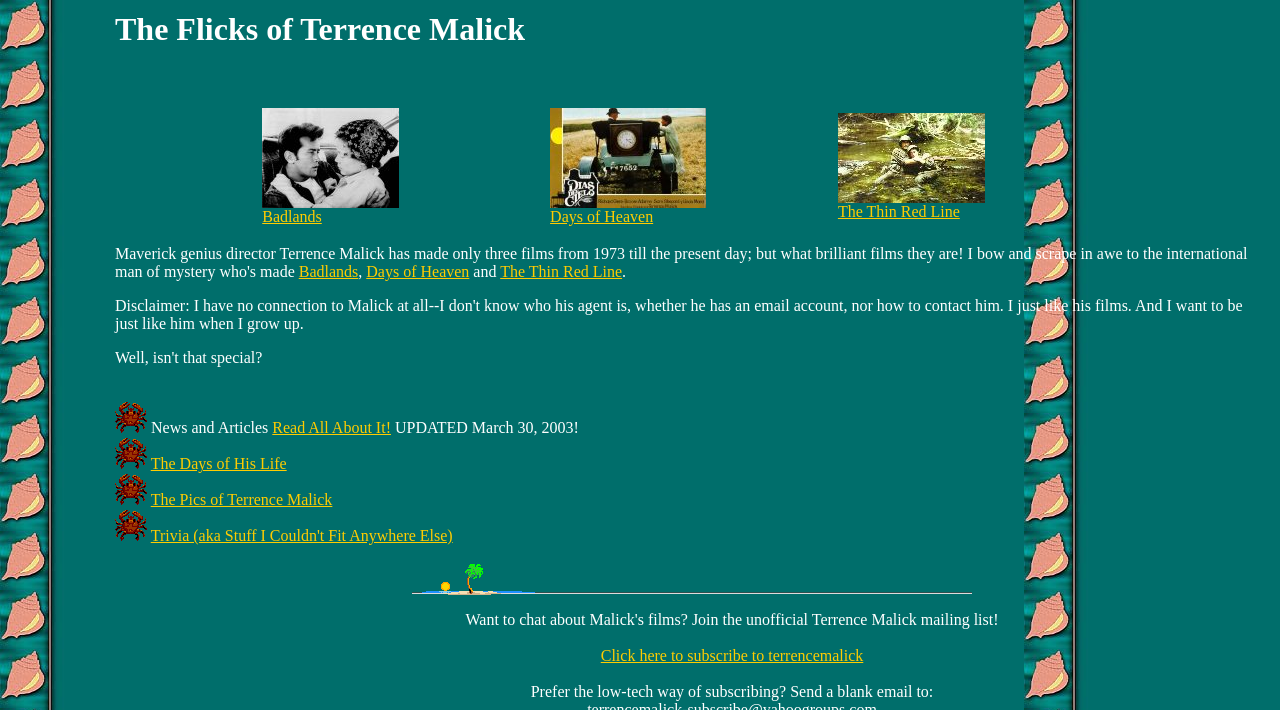Please identify the bounding box coordinates of the area that needs to be clicked to fulfill the following instruction: "Subscribe to terrencemalick."

[0.469, 0.912, 0.674, 0.936]